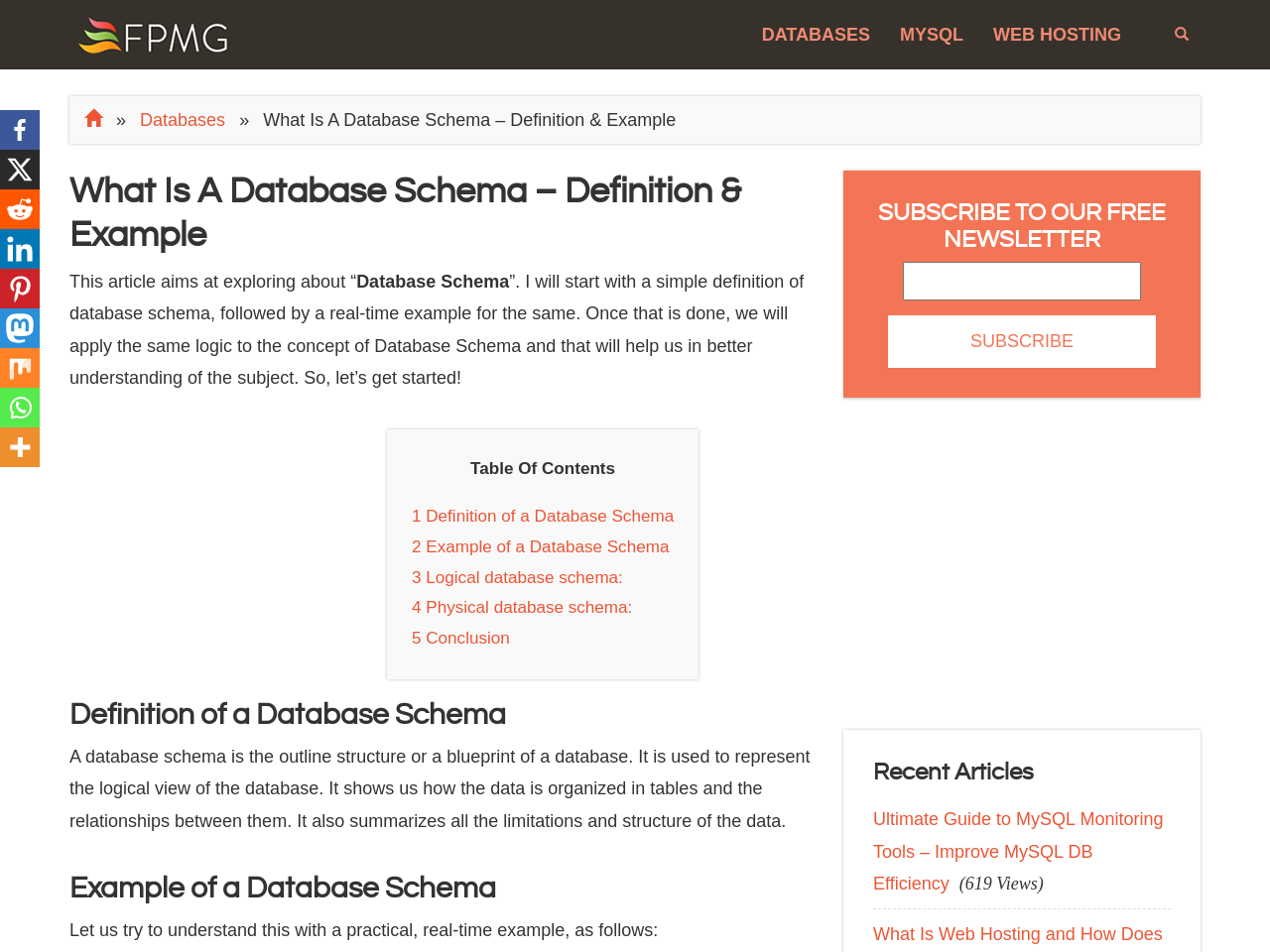Predict the bounding box for the UI component with the following description: "Web Hosting".

[0.77, 0.01, 0.895, 0.062]